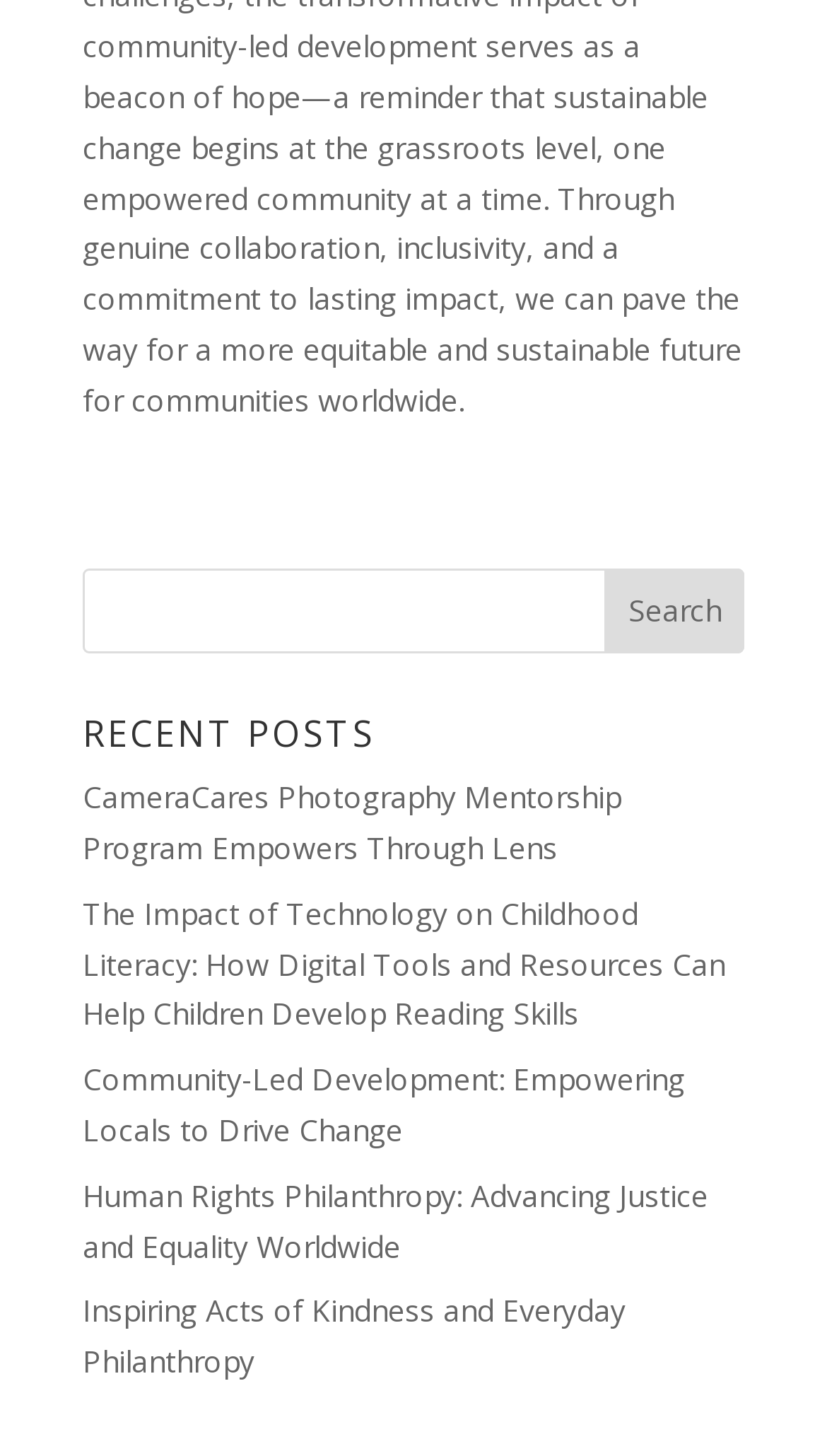Respond to the question below with a single word or phrase:
What is the purpose of the search bar?

To search posts